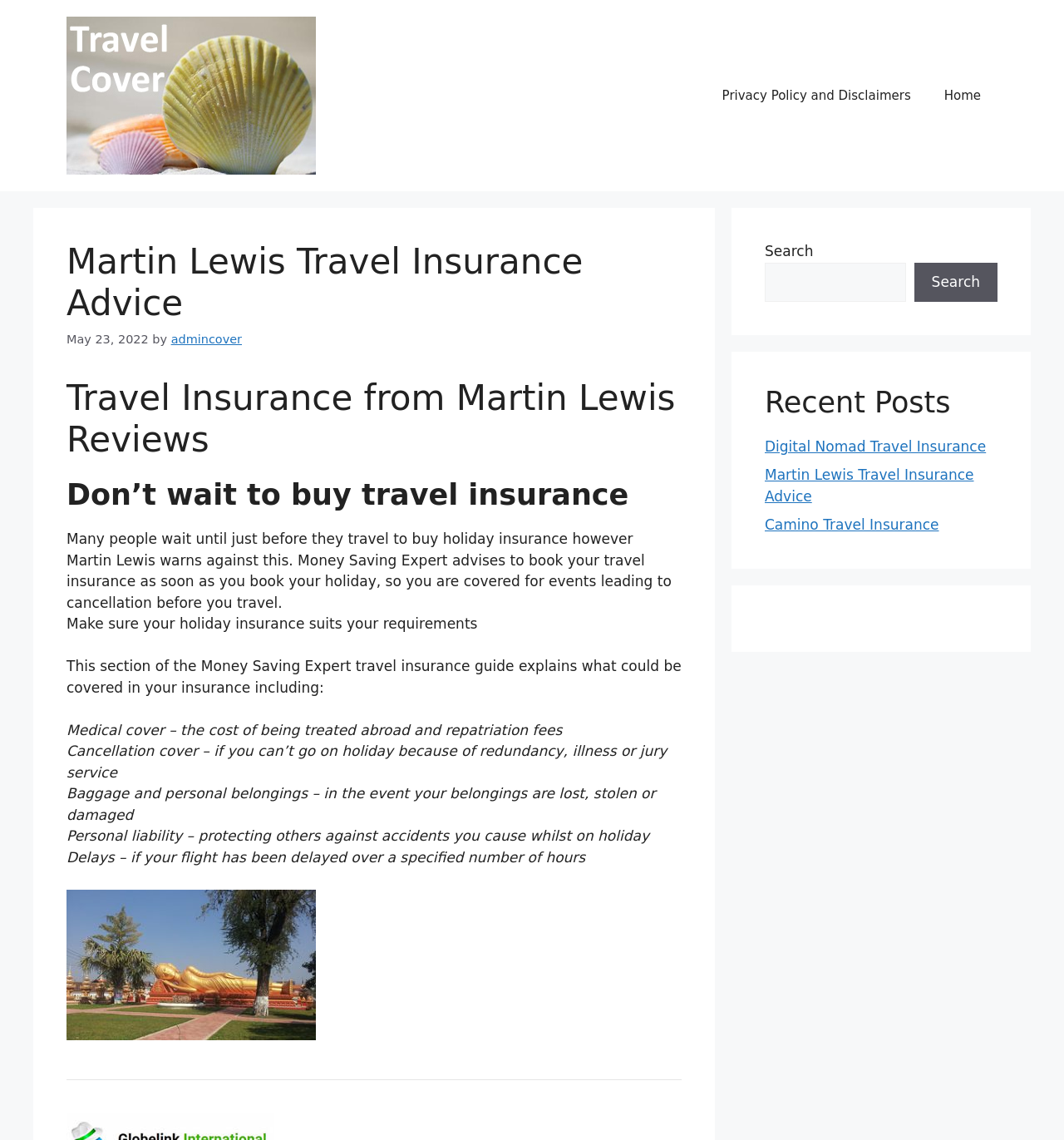Given the description "alt="Travel Cover"", provide the bounding box coordinates of the corresponding UI element.

[0.062, 0.076, 0.297, 0.09]